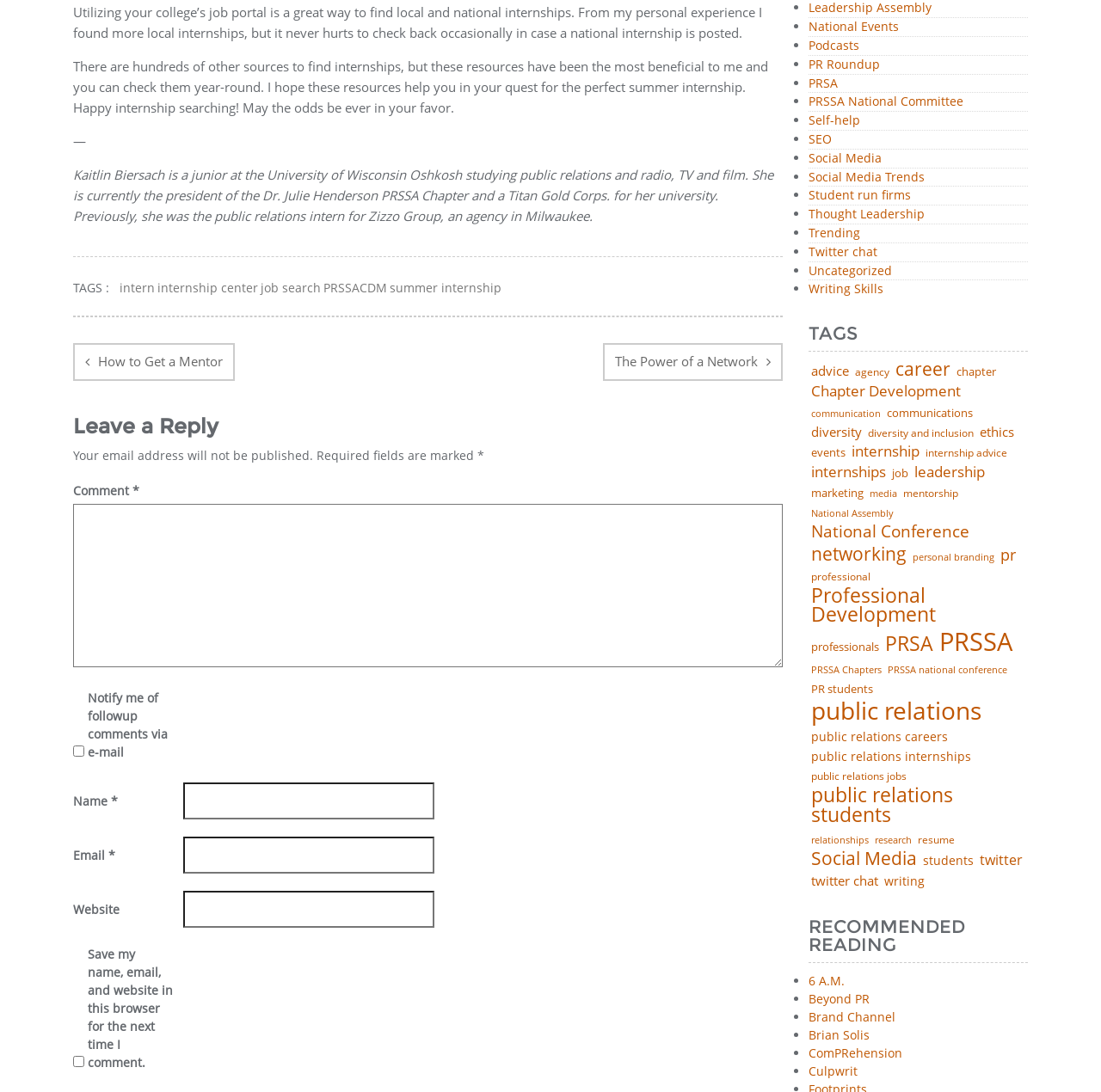Please identify the coordinates of the bounding box that should be clicked to fulfill this instruction: "Click on the 'intern' tag".

[0.109, 0.259, 0.141, 0.27]